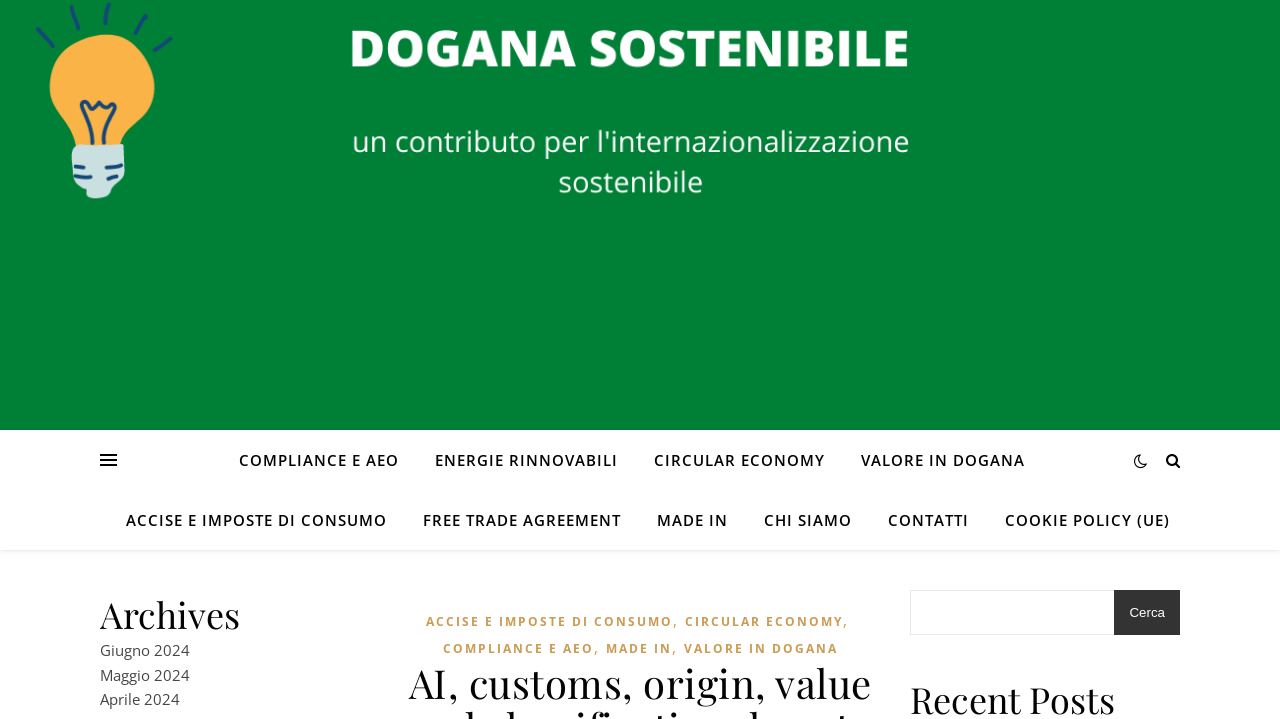What is the main topic of this webpage?
Refer to the screenshot and answer in one word or phrase.

Customs and trade